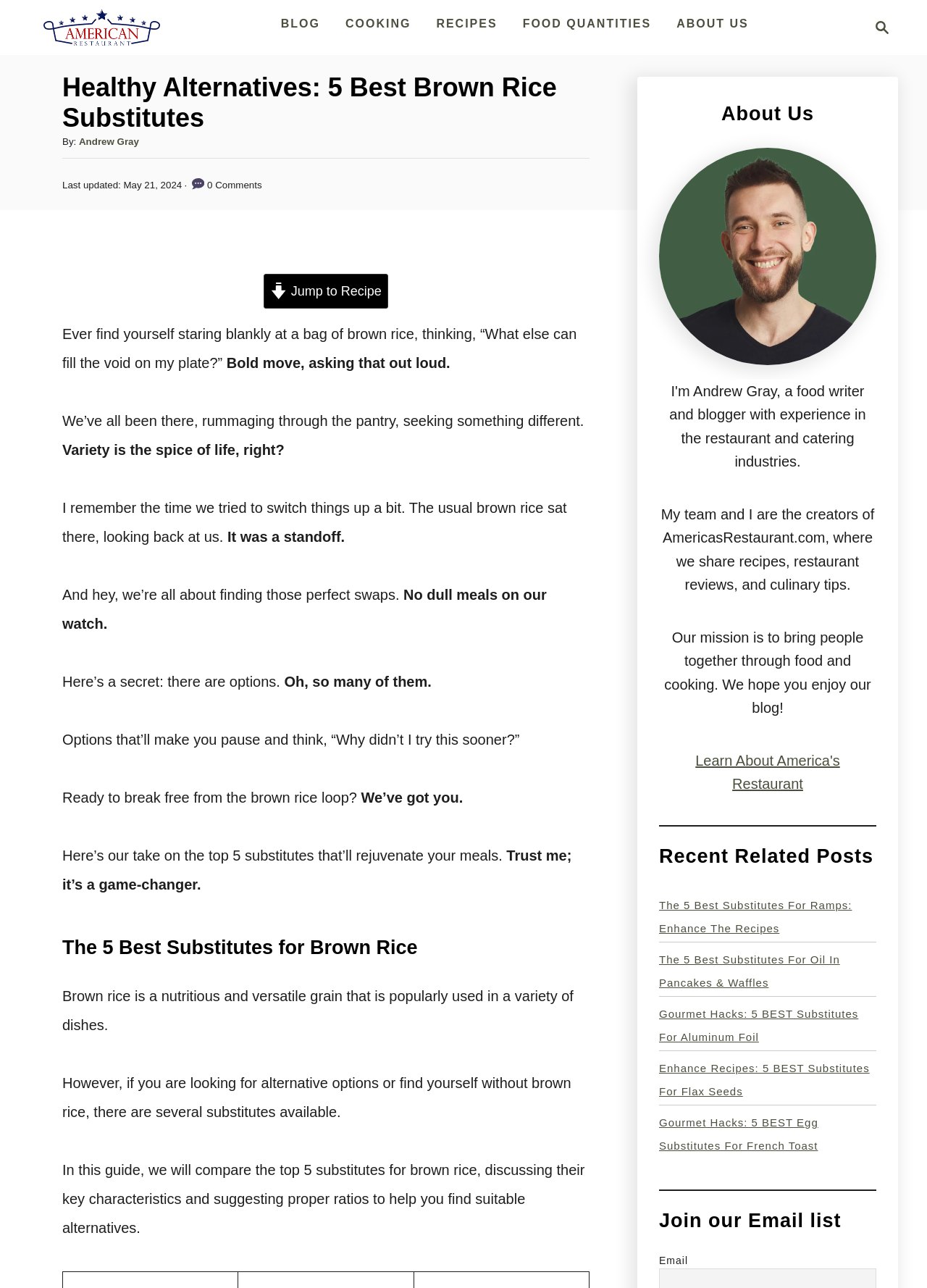Locate the bounding box coordinates of the clickable area to execute the instruction: "Read the recent related post about substitutes for ramps". Provide the coordinates as four float numbers between 0 and 1, represented as [left, top, right, bottom].

[0.711, 0.698, 0.919, 0.726]